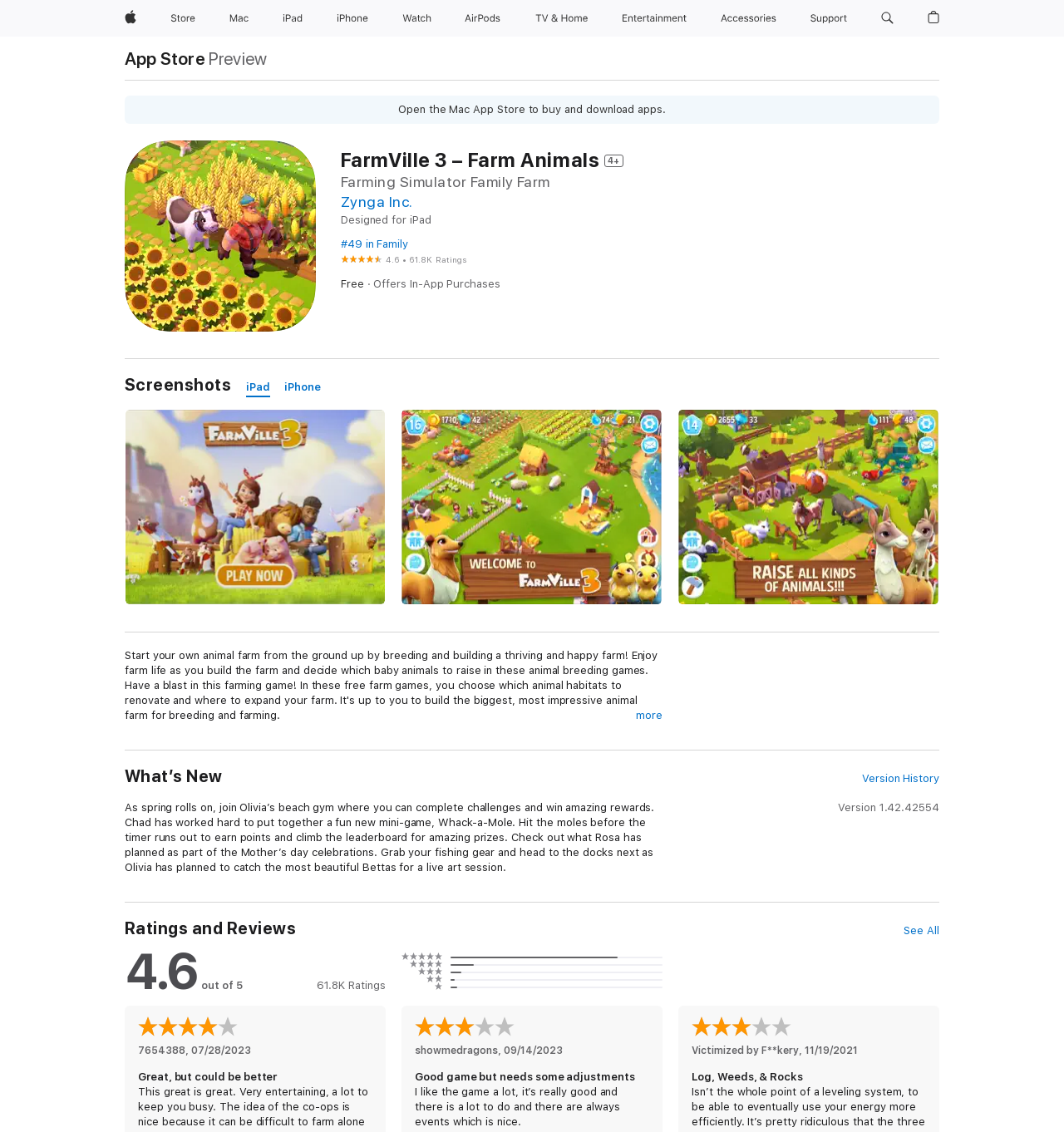What is the current version of FarmVille 3 – Farm Animals?
Utilize the image to construct a detailed and well-explained answer.

The current version can be found in the 'What’s New' section, where the version history button is located, and the current version is displayed as '1.42.42554'.